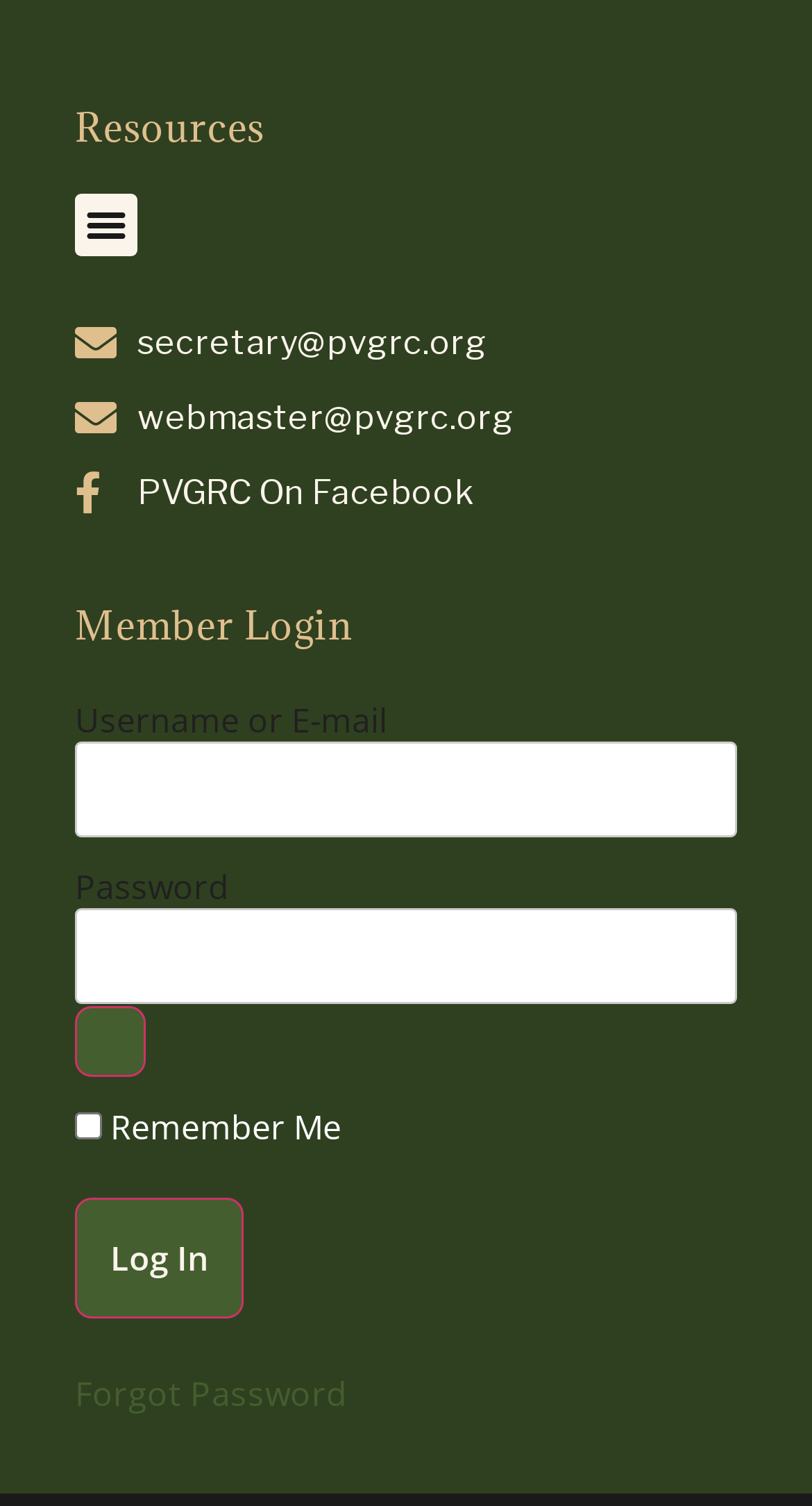Determine the bounding box coordinates for the HTML element mentioned in the following description: "parent_node: Username or E-mail name="log"". The coordinates should be a list of four floats ranging from 0 to 1, represented as [left, top, right, bottom].

[0.092, 0.493, 0.908, 0.556]